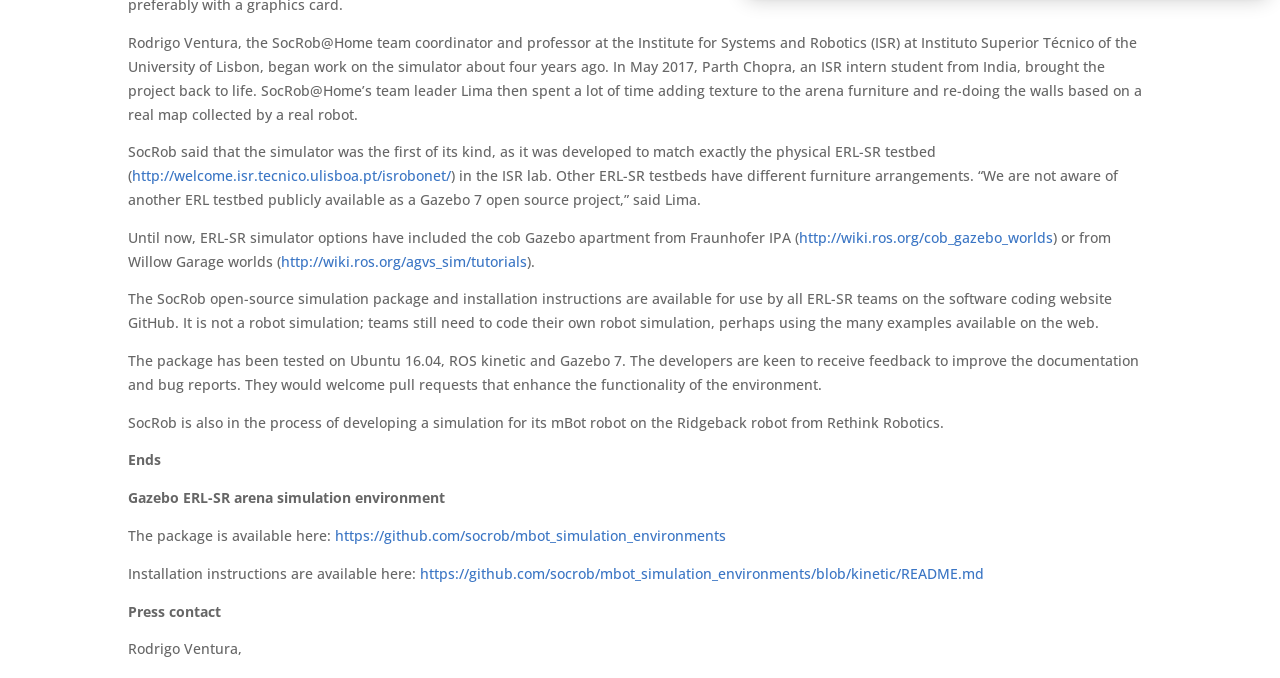Give a succinct answer to this question in a single word or phrase: 
What is the name of the robot being simulated by SocRob?

mBot